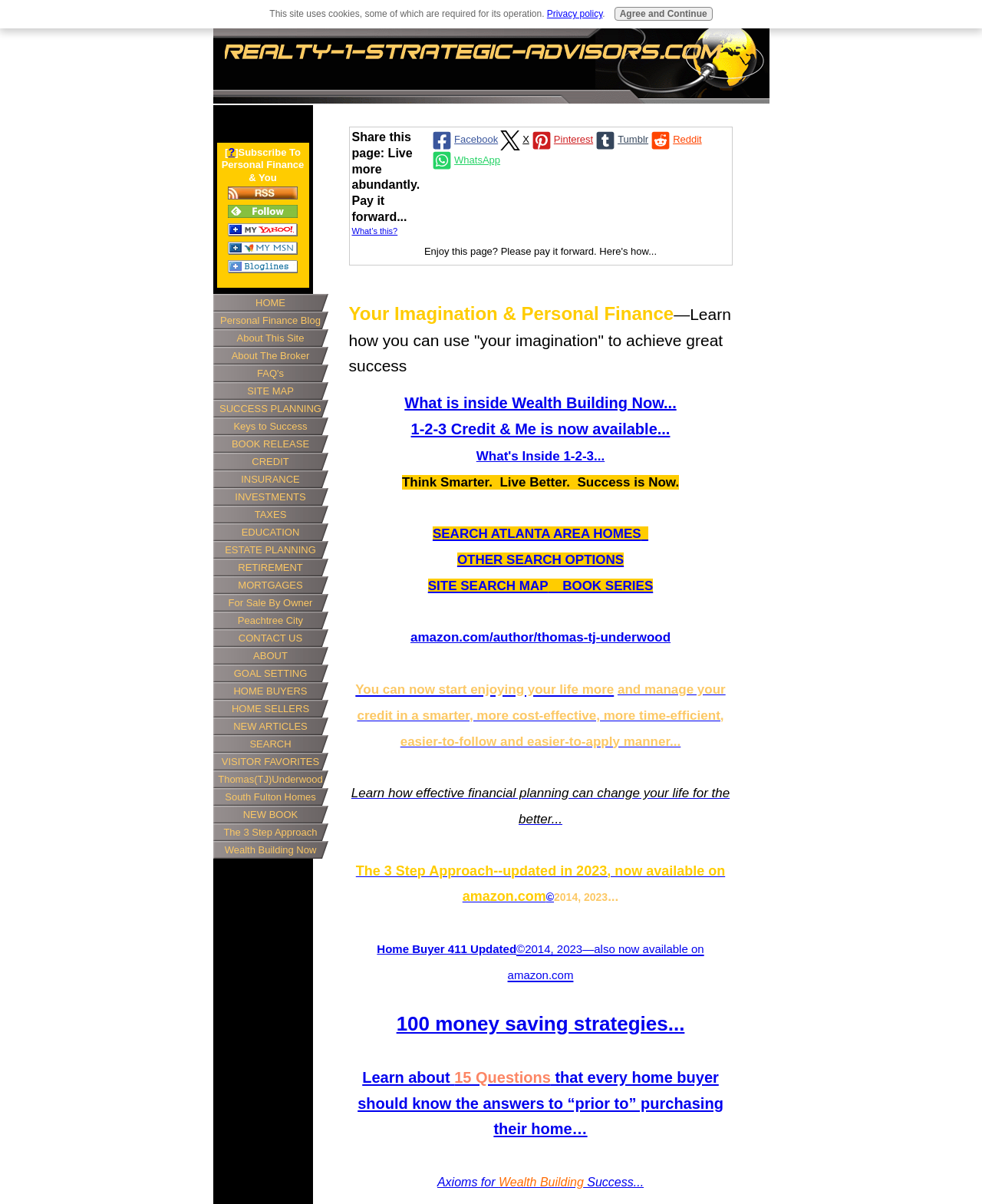Please provide the bounding box coordinates for the element that needs to be clicked to perform the instruction: "Subscribe to Personal Finance & You". The coordinates must consist of four float numbers between 0 and 1, formatted as [left, top, right, bottom].

[0.226, 0.121, 0.31, 0.153]